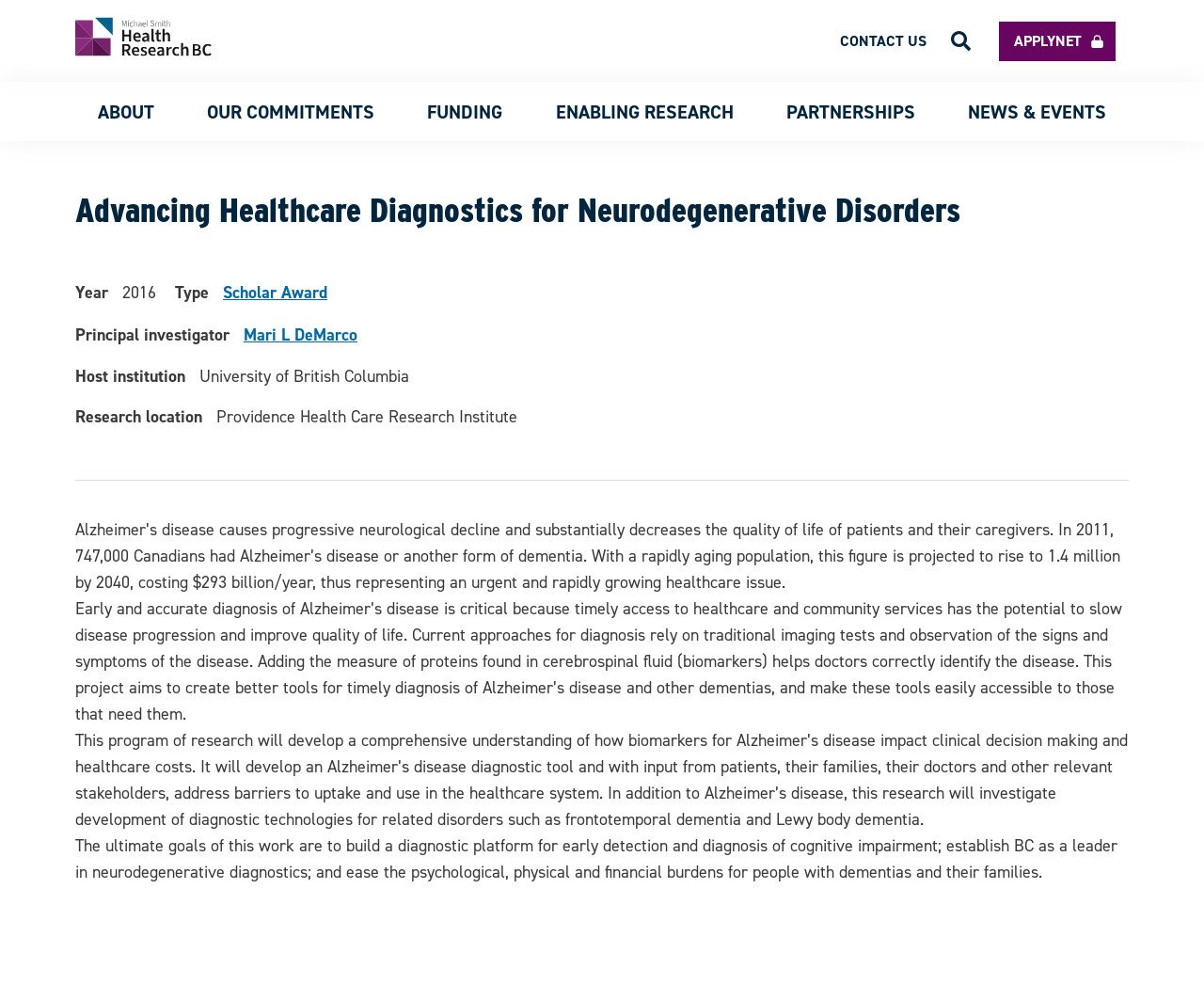Use a single word or phrase to answer this question: 
What is the goal of the research program in terms of diagnosis?

Early and accurate diagnosis